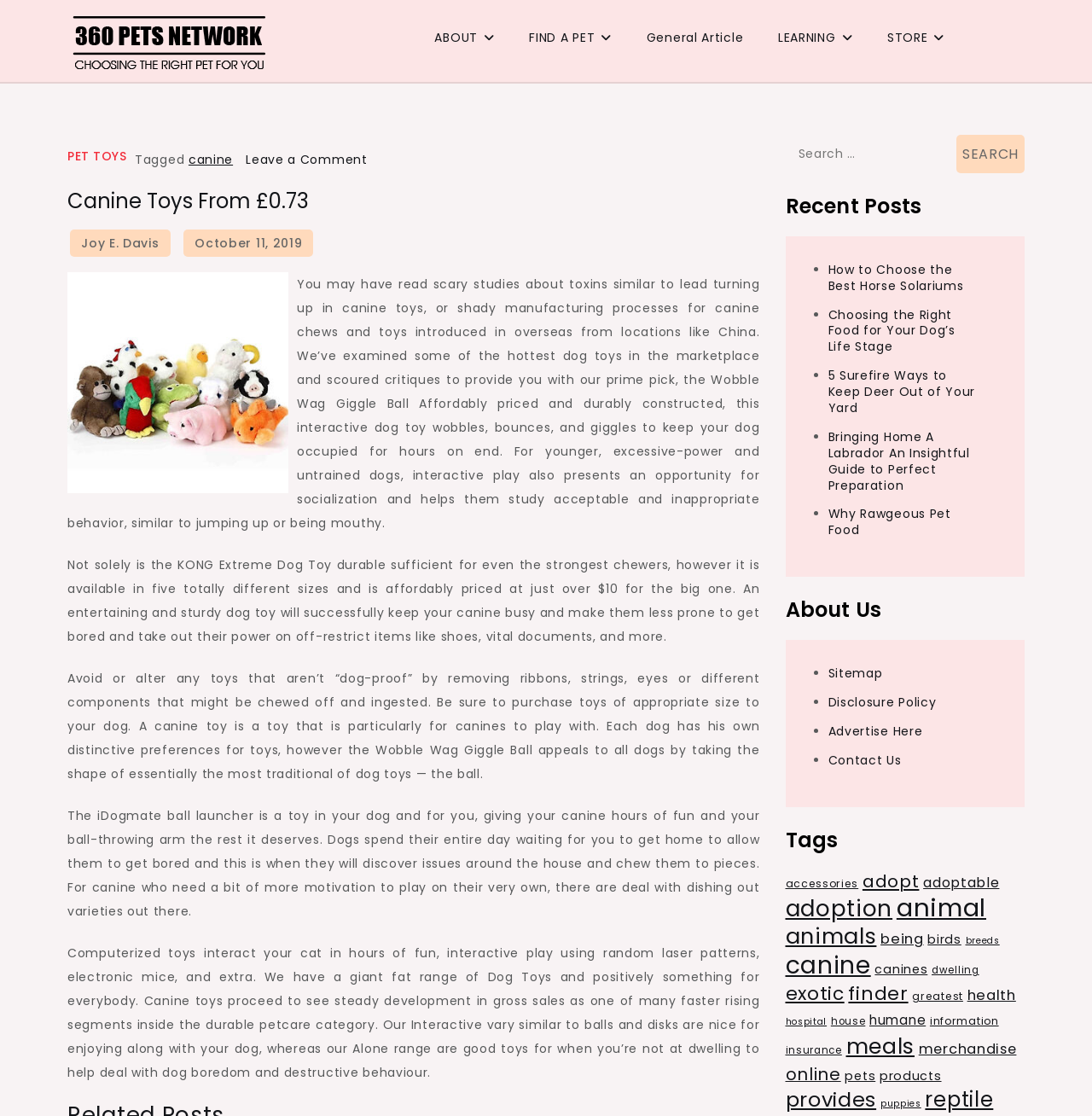Find the bounding box coordinates for the HTML element described in this sentence: "being". Provide the coordinates as four float numbers between 0 and 1, in the format [left, top, right, bottom].

[0.806, 0.833, 0.846, 0.85]